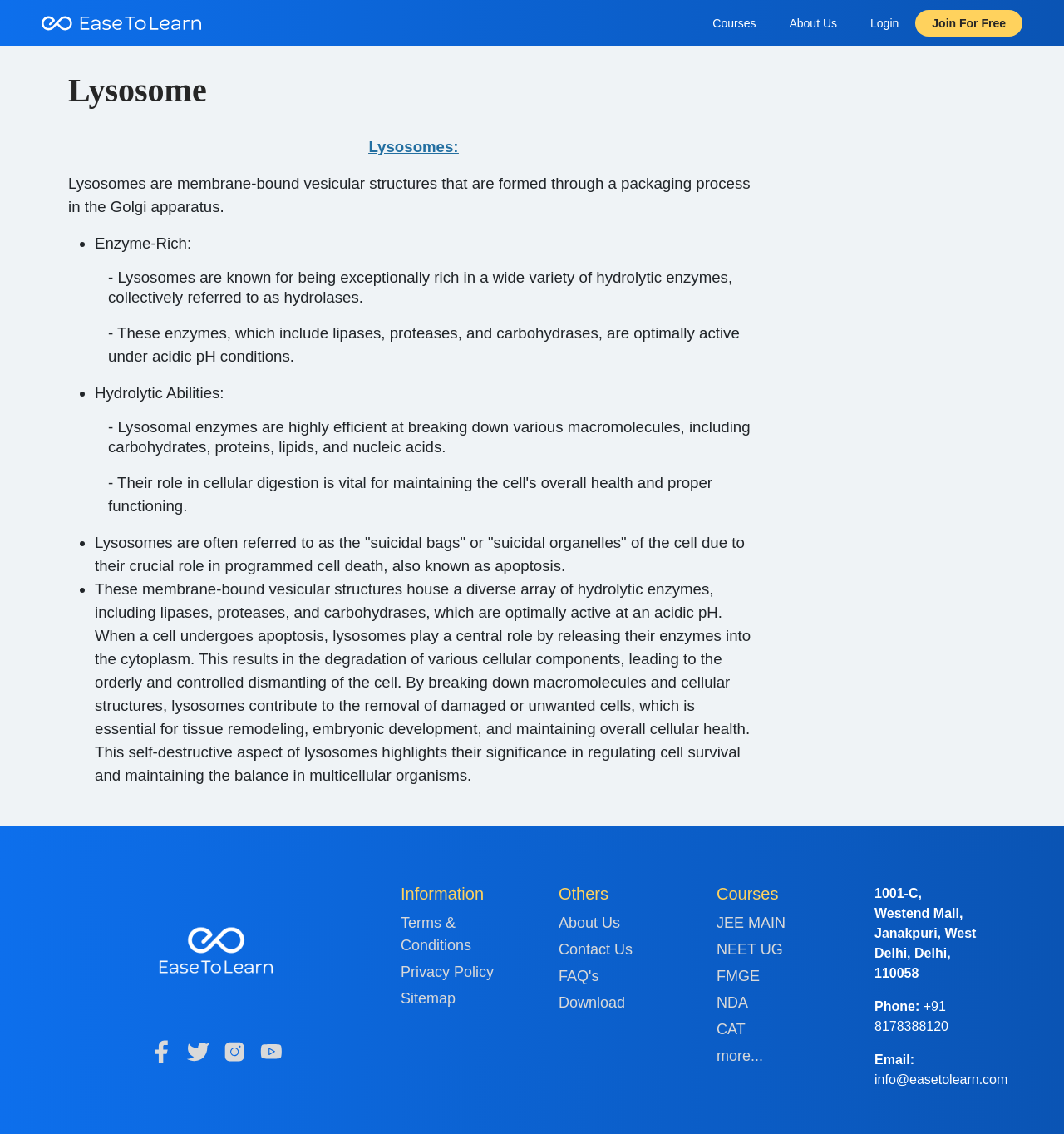Find the bounding box coordinates of the area that needs to be clicked in order to achieve the following instruction: "Click the 'Join For Free' link". The coordinates should be specified as four float numbers between 0 and 1, i.e., [left, top, right, bottom].

[0.86, 0.008, 0.961, 0.032]